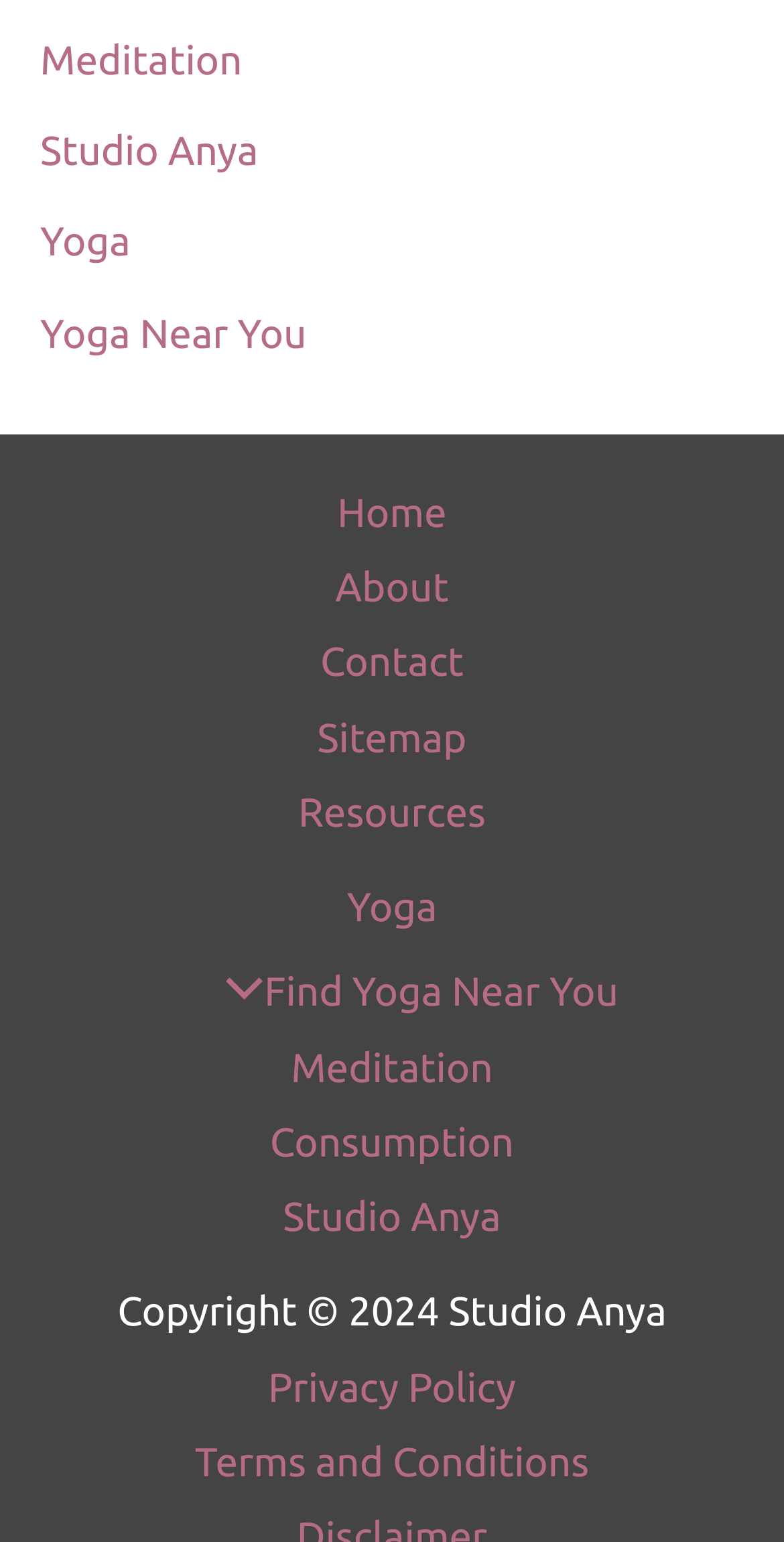Determine the bounding box coordinates of the UI element described by: "Find Yoga Near You".

[0.262, 0.628, 0.789, 0.658]